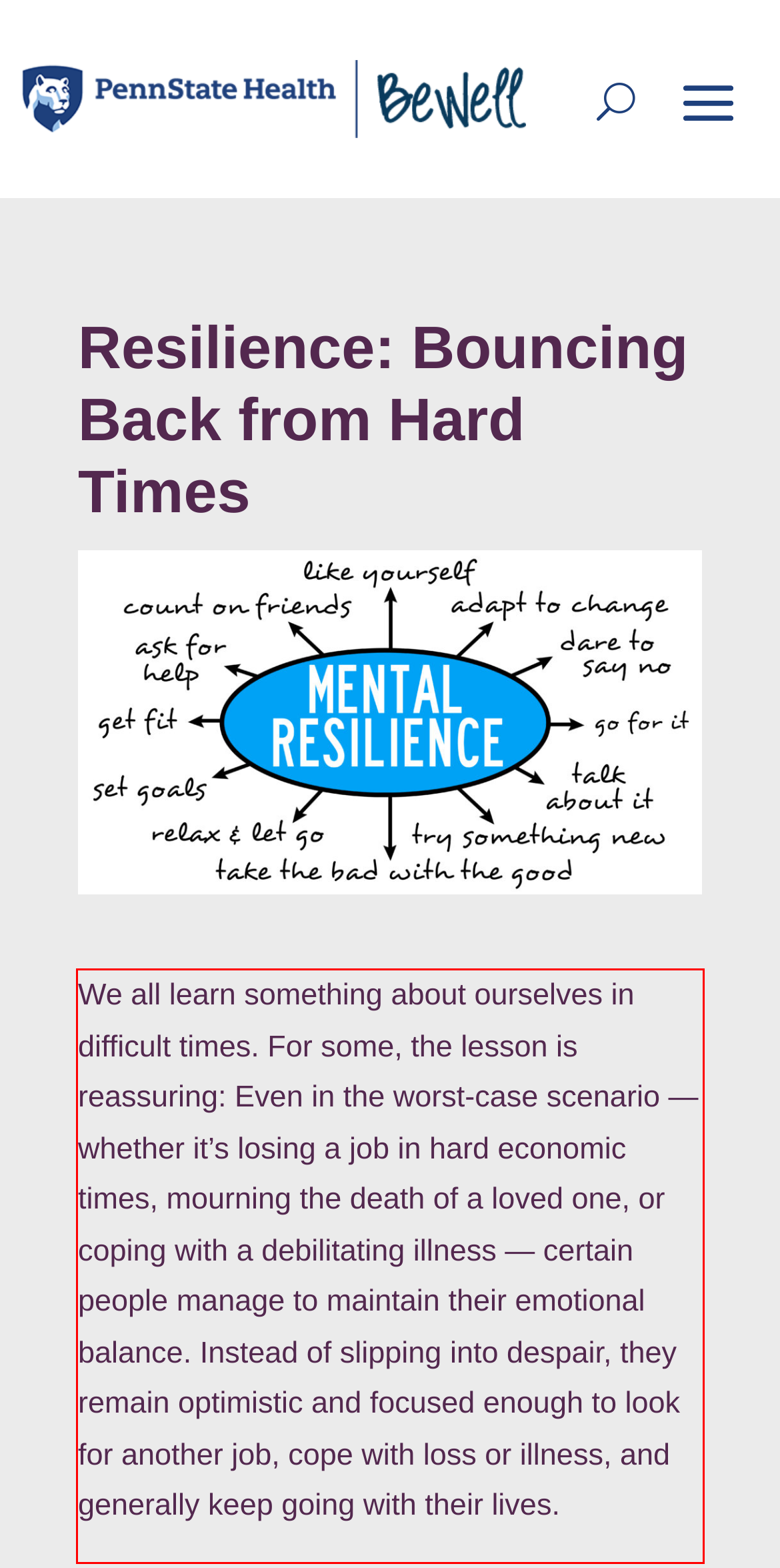Please examine the webpage screenshot containing a red bounding box and use OCR to recognize and output the text inside the red bounding box.

We all learn something about ourselves in difficult times. For some, the lesson is reassuring: Even in the worst-case scenario — whether it’s losing a job in hard economic times, mourning the death of a loved one, or coping with a debilitating illness — certain people manage to maintain their emotional balance. Instead of slipping into despair, they remain optimistic and focused enough to look for another job, cope with loss or illness, and generally keep going with their lives.